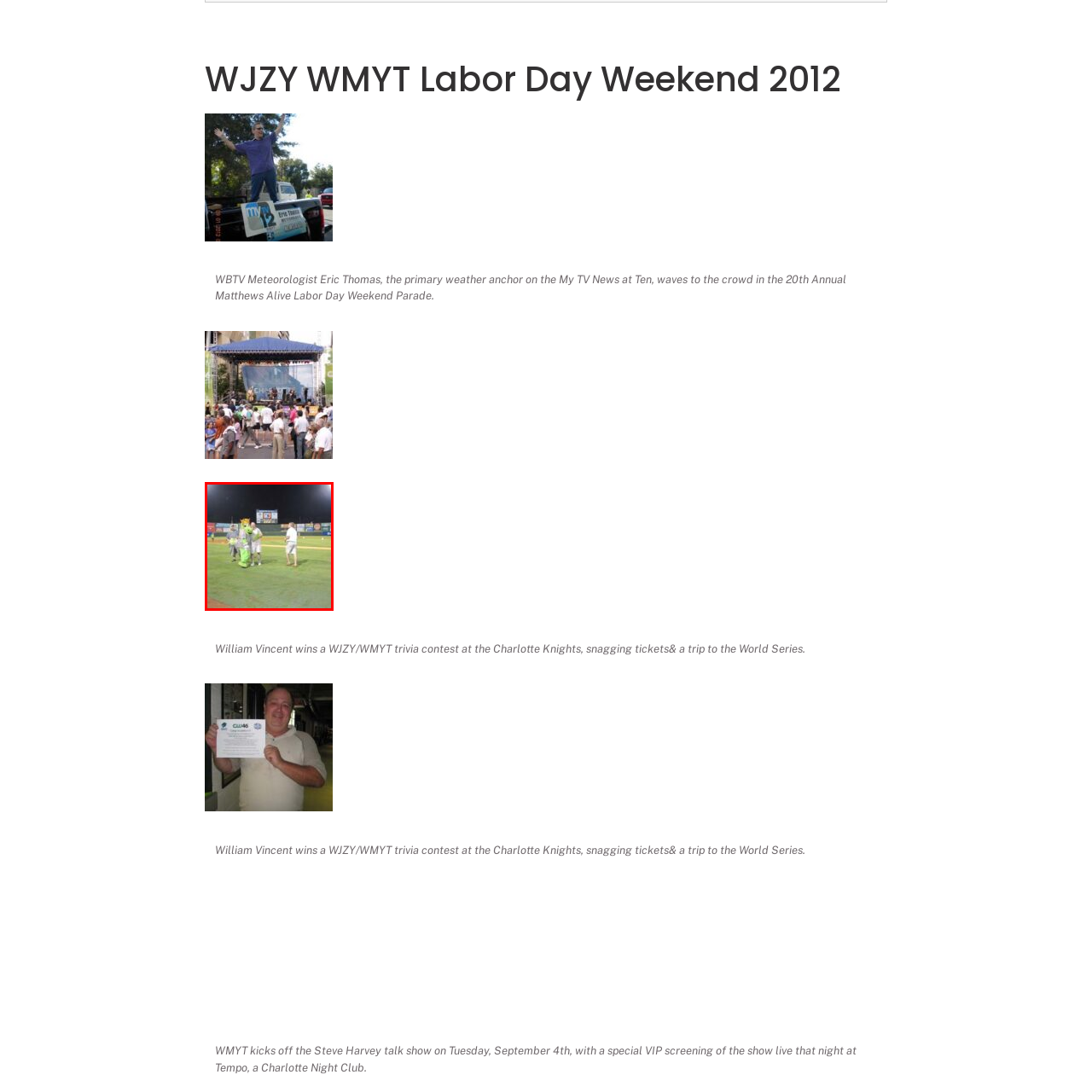What type of event is likely taking place in the image?
Consider the portion of the image within the red bounding box and answer the question as detailed as possible, referencing the visible details.

The caption suggests that the image captures a 'community event or promotional night', which is likely due to the presence of a mascot, banners, and advertisements, creating a festive atmosphere.